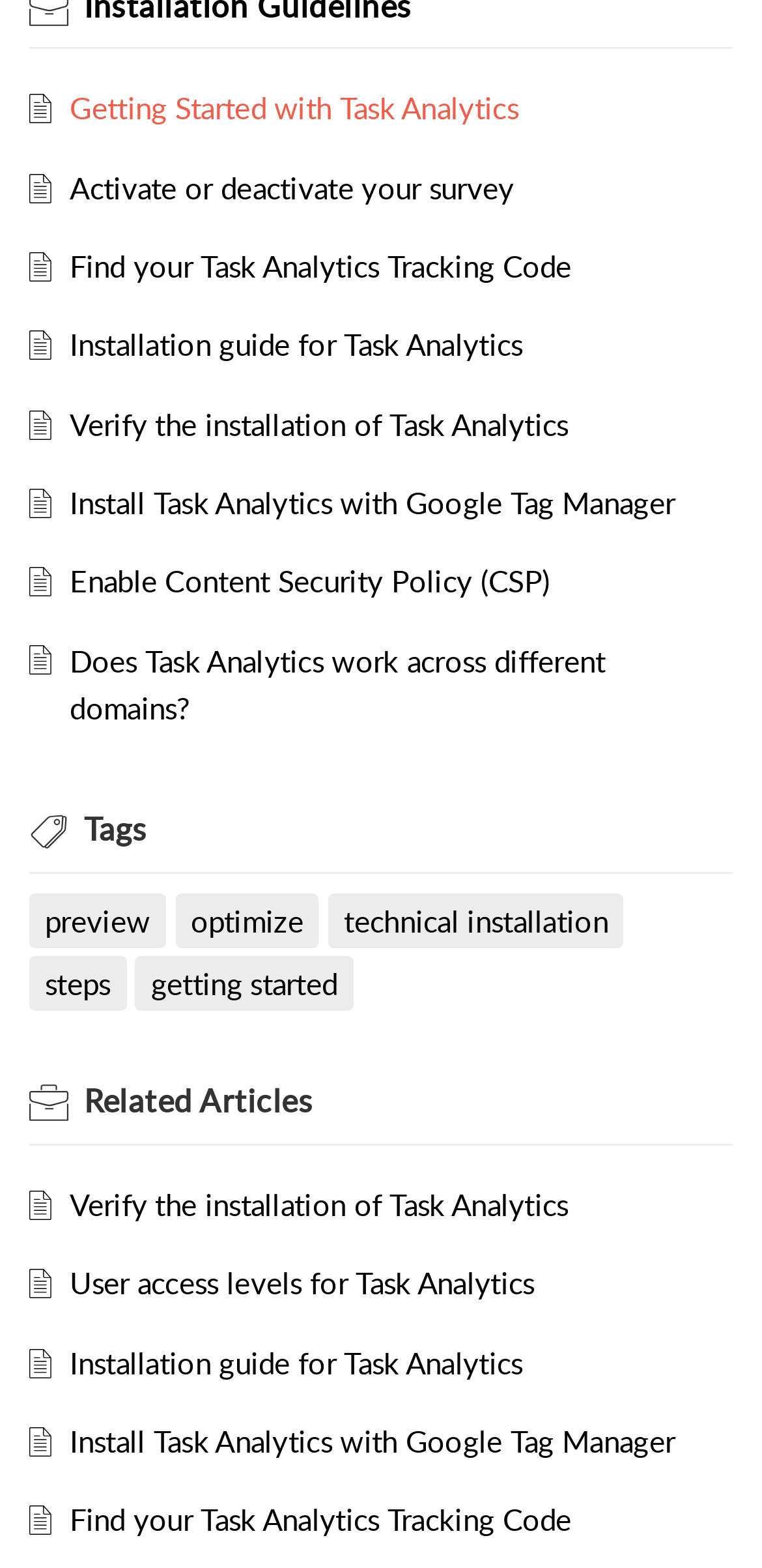Provide the bounding box coordinates for the area that should be clicked to complete the instruction: "Read about User access levels for Task Analytics".

[0.092, 0.806, 0.701, 0.831]